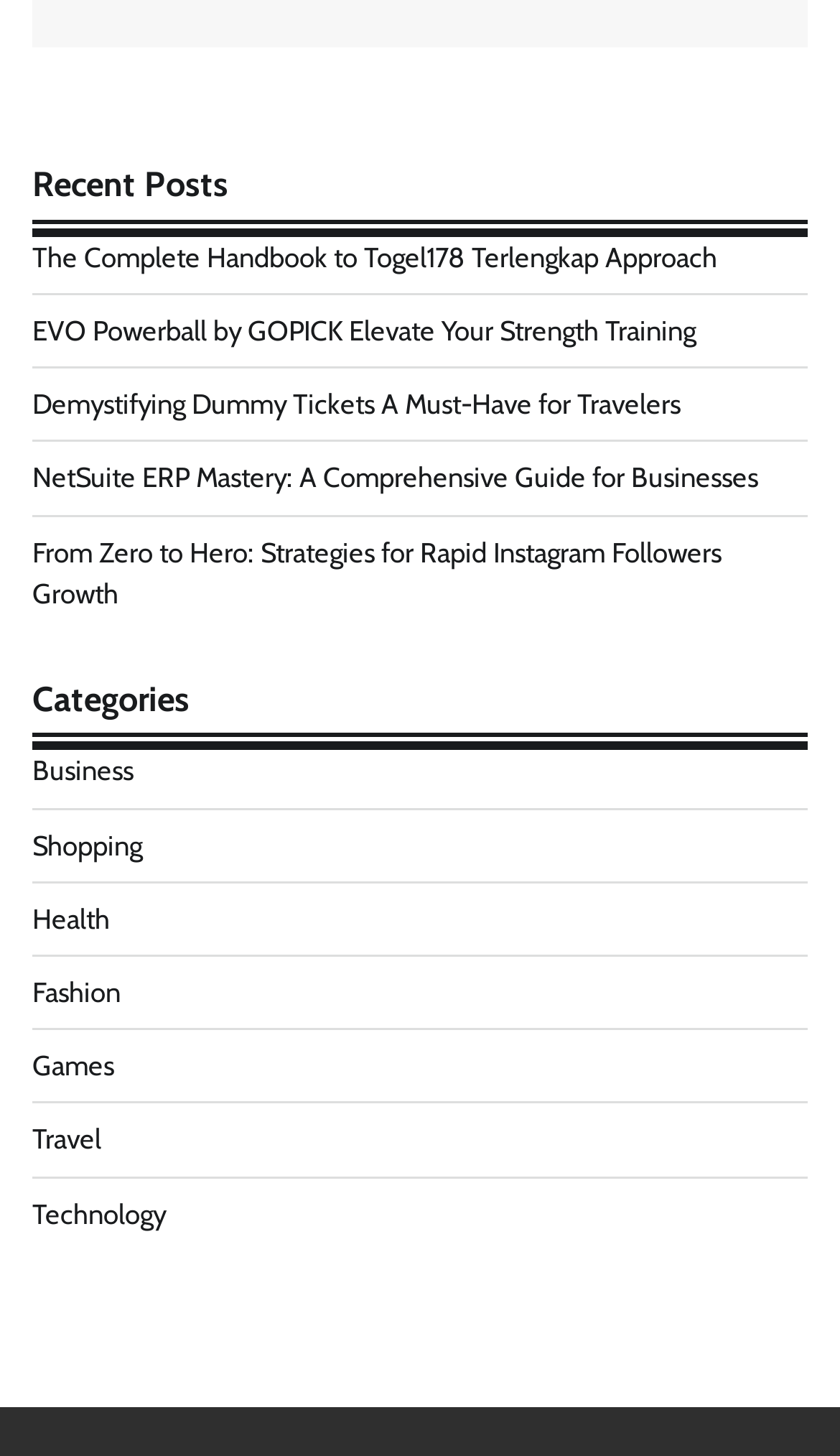Identify the bounding box coordinates of the element that should be clicked to fulfill this task: "explore business category". The coordinates should be provided as four float numbers between 0 and 1, i.e., [left, top, right, bottom].

[0.038, 0.518, 0.159, 0.541]